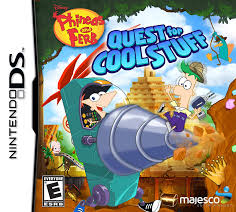Look at the image and give a detailed response to the following question: What is the game's rating?

The caption explicitly states that the game 'Phineas and Ferb: Quest for Cool Stuff' is rated for Everyone, indicating that it is suitable for players of all ages and has a family-friendly appeal.